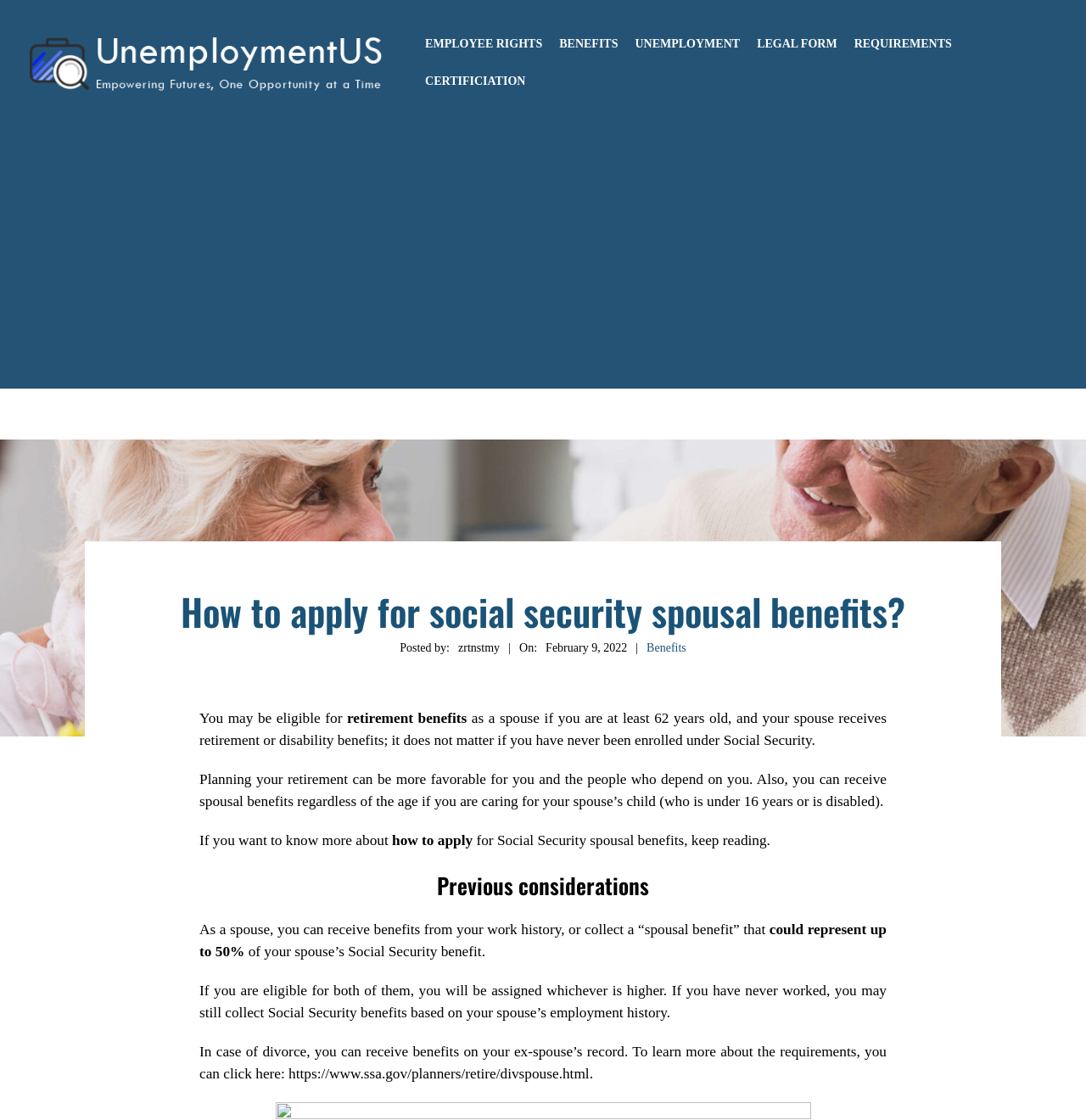Locate the UI element described by alt="Unemployment Resources" in the provided webpage screenshot. Return the bounding box coordinates in the format (top-left x, top-left y, bottom-right x, bottom-right y), ensuring all values are between 0 and 1.

[0.027, 0.027, 0.352, 0.086]